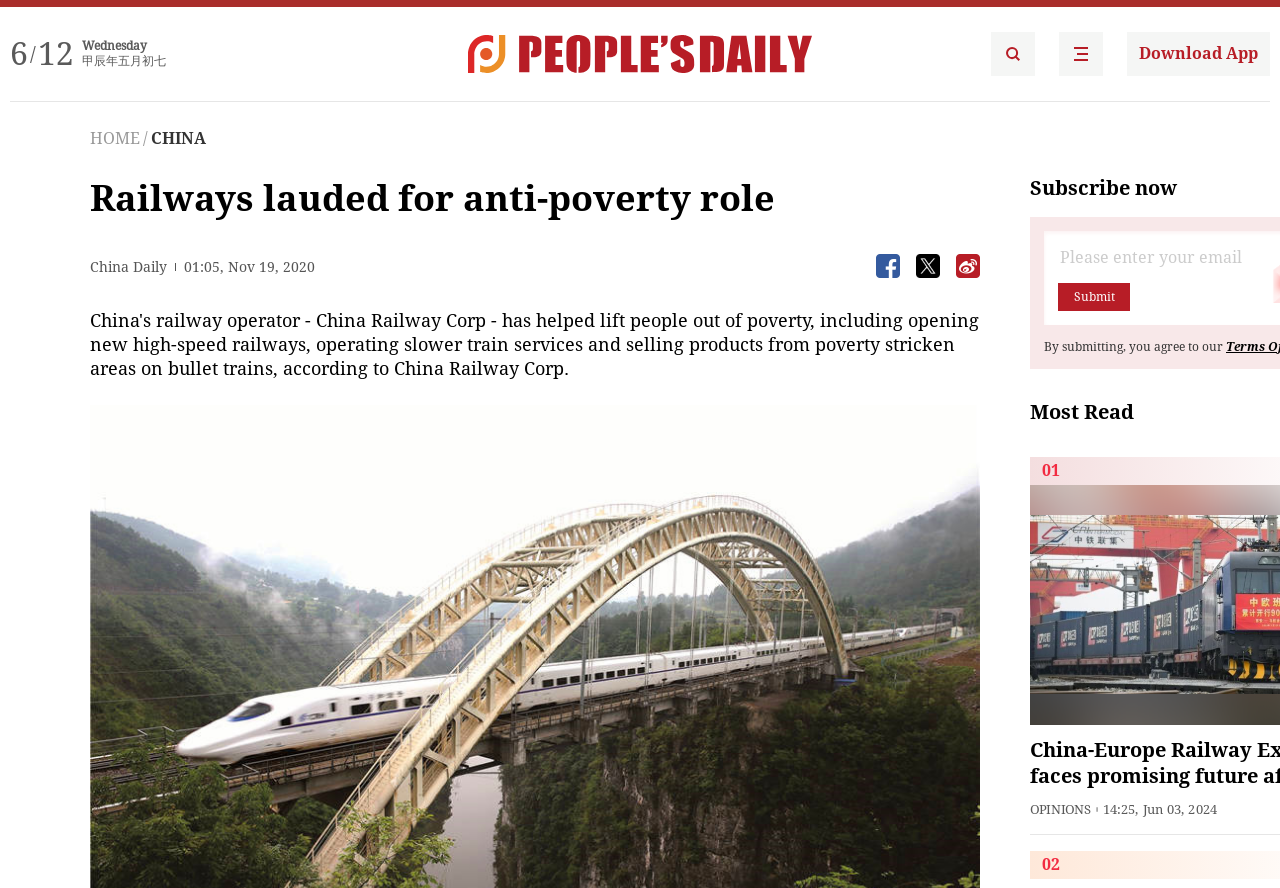What is the purpose of the 'Subscribe now' button?
Give a single word or phrase as your answer by examining the image.

Subscription